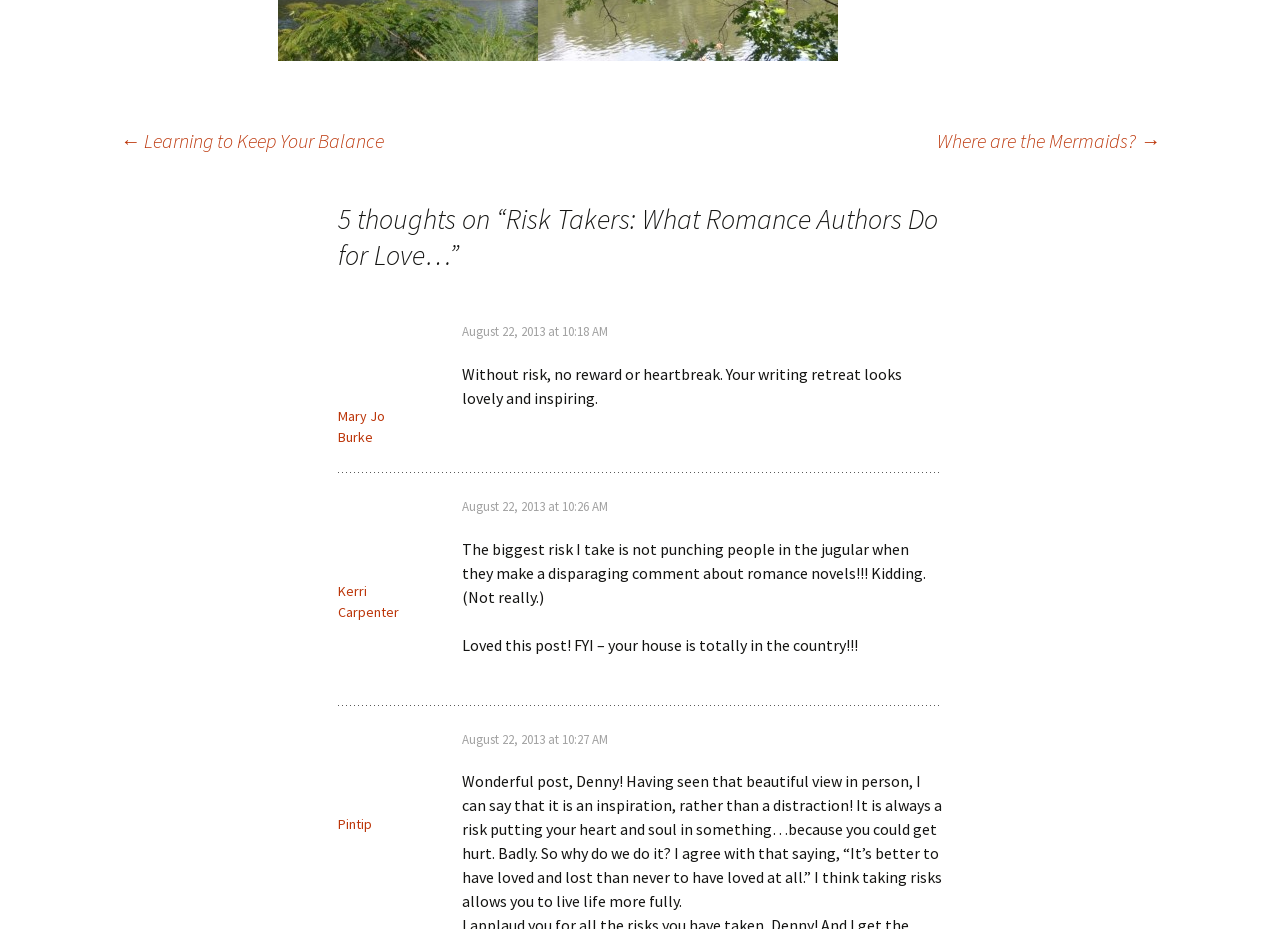Carefully examine the image and provide an in-depth answer to the question: What is the theme of the blog post?

The theme of the blog post can be inferred from the text content of the article elements and the comments. The blog post seems to be discussing the risks taken by romance authors and the rewards that come with it.